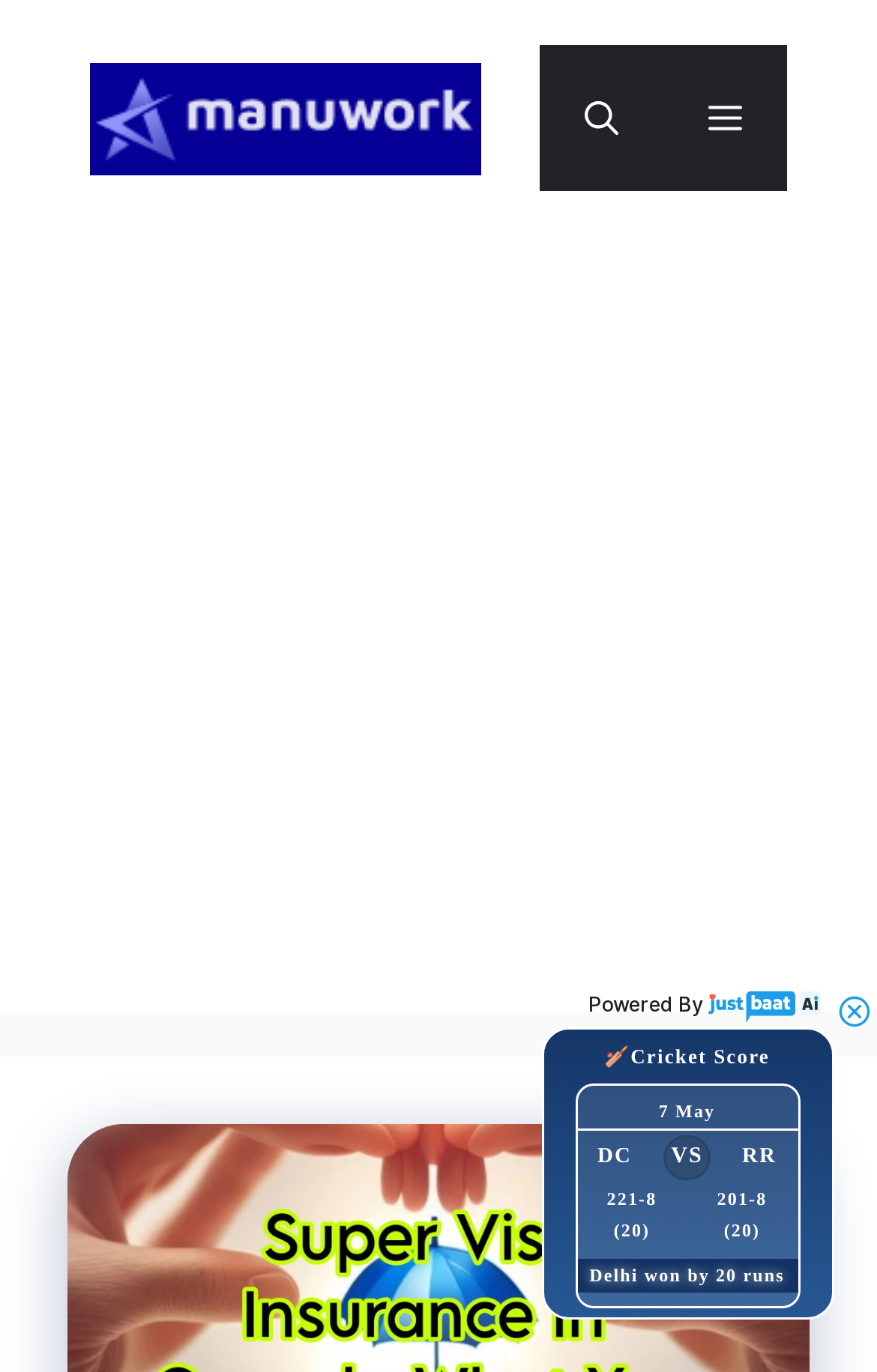How many cricket scores are displayed on the webpage?
Using the image, answer in one word or phrase.

3